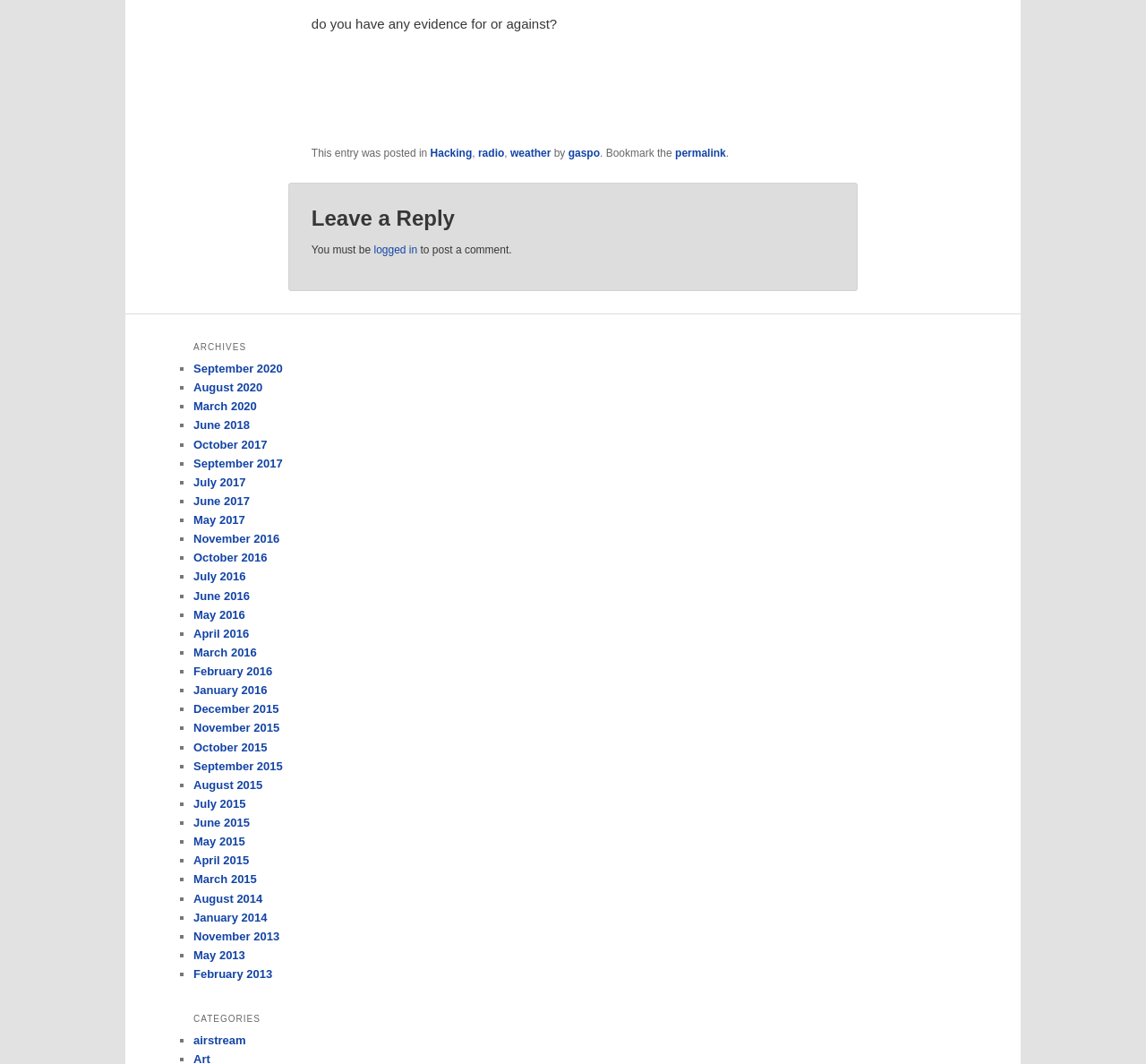What is required to post a comment?
Please provide a single word or phrase as your answer based on the screenshot.

Logged in